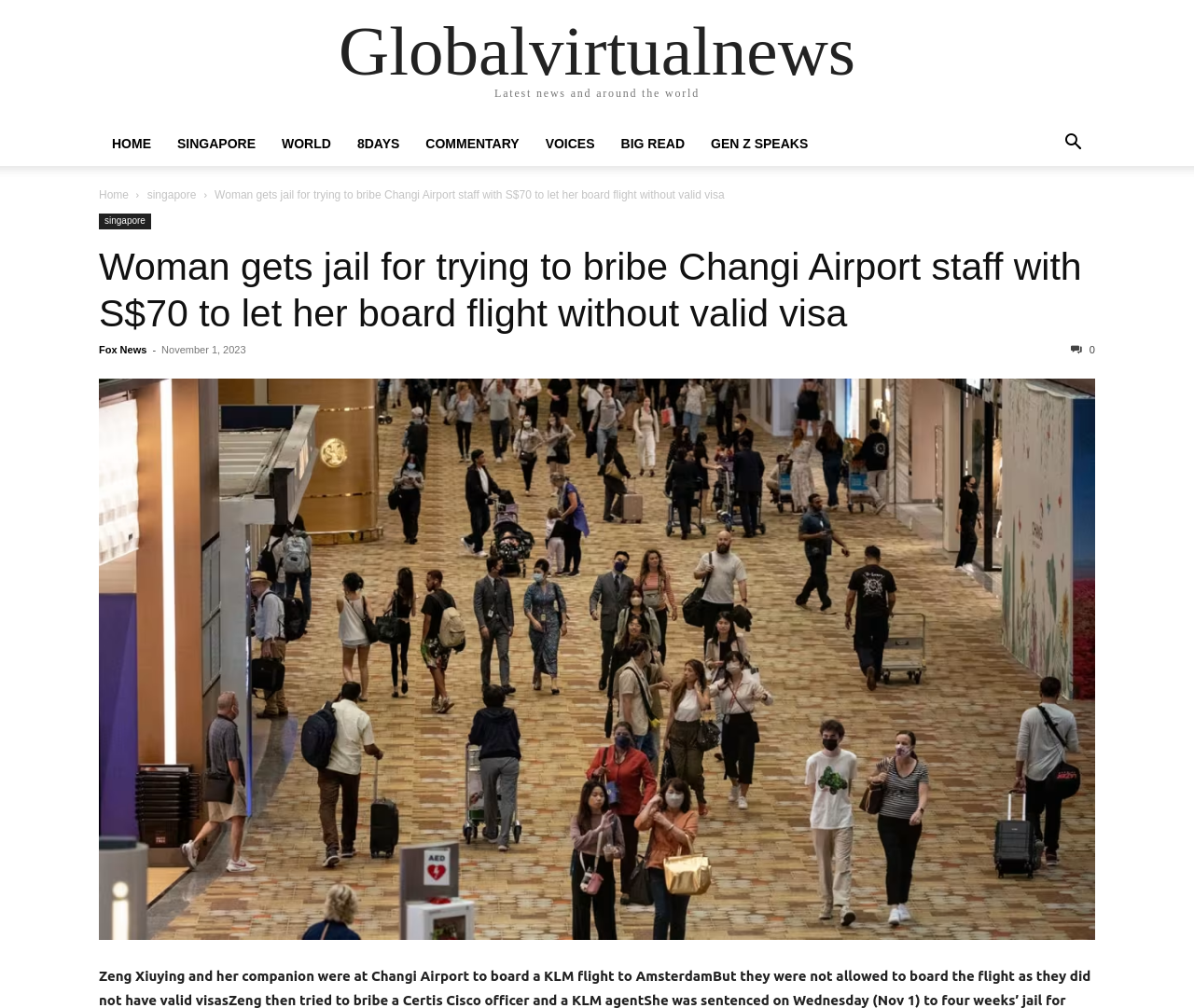What is the category of the news article?
Based on the image, answer the question in a detailed manner.

I determined the category of the news article by looking at the navigation links at the top of the webpage, which include 'HOME', 'SINGAPORE', 'WORLD', etc. The article's title and content suggest that it belongs to the 'SINGAPORE' category.